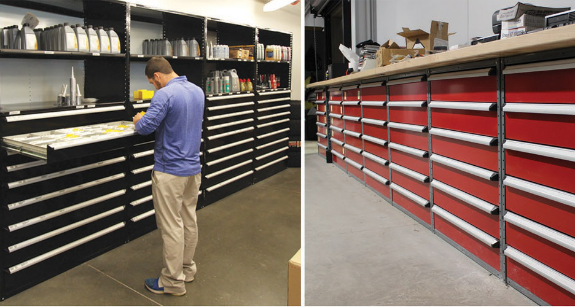Provide a one-word or short-phrase answer to the question:
What color are the storage drawers on the right side?

Bright red